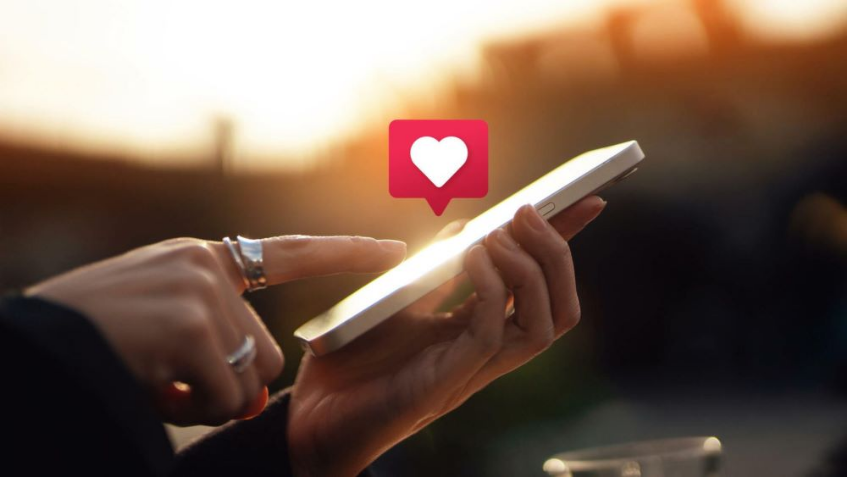Respond to the question with just a single word or phrase: 
What does the red notification icon on the smartphone screen feature?

A heart symbol